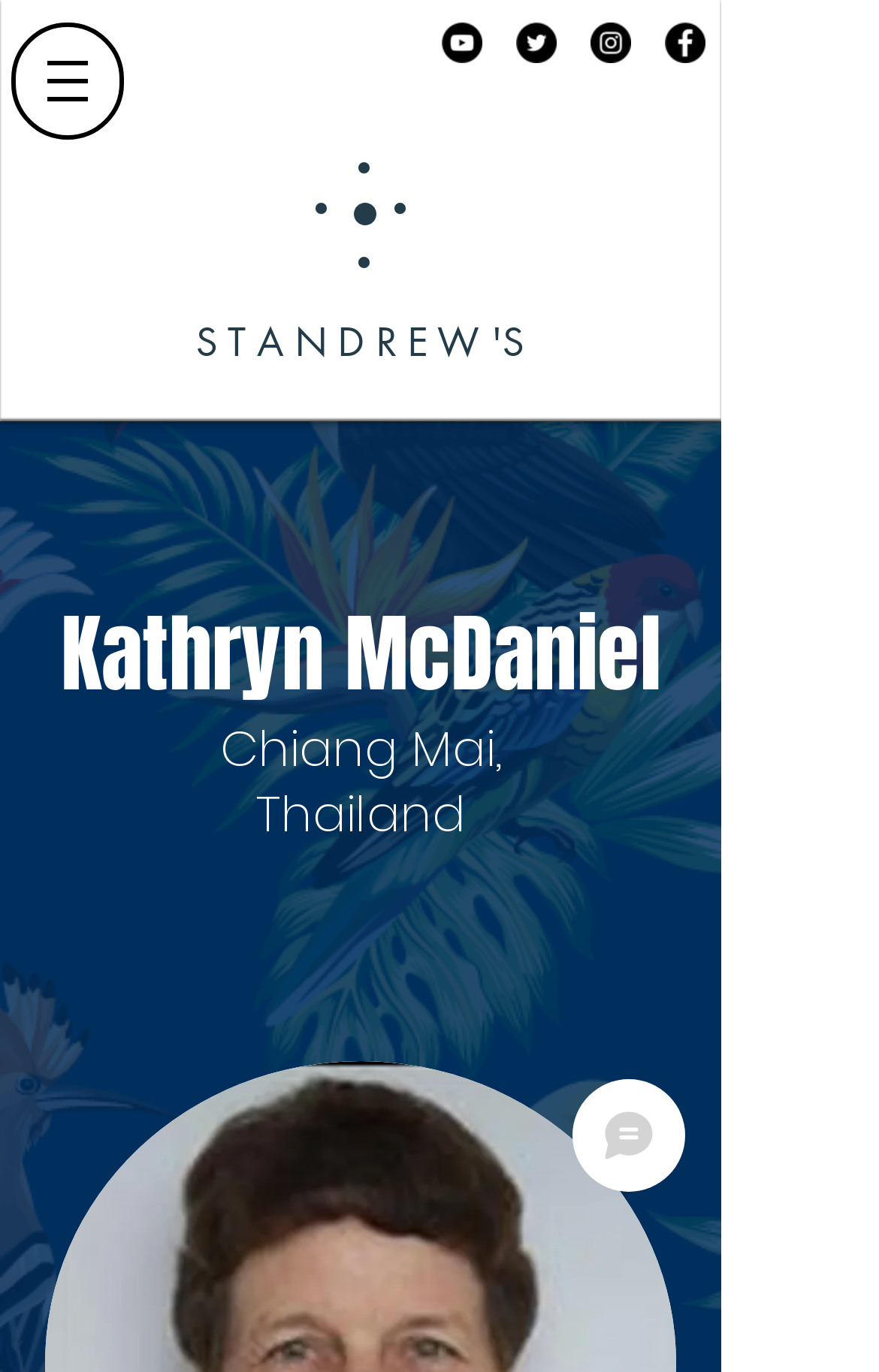What is the purpose of the social bar?
Please provide a single word or phrase as the answer based on the screenshot.

To connect with social media